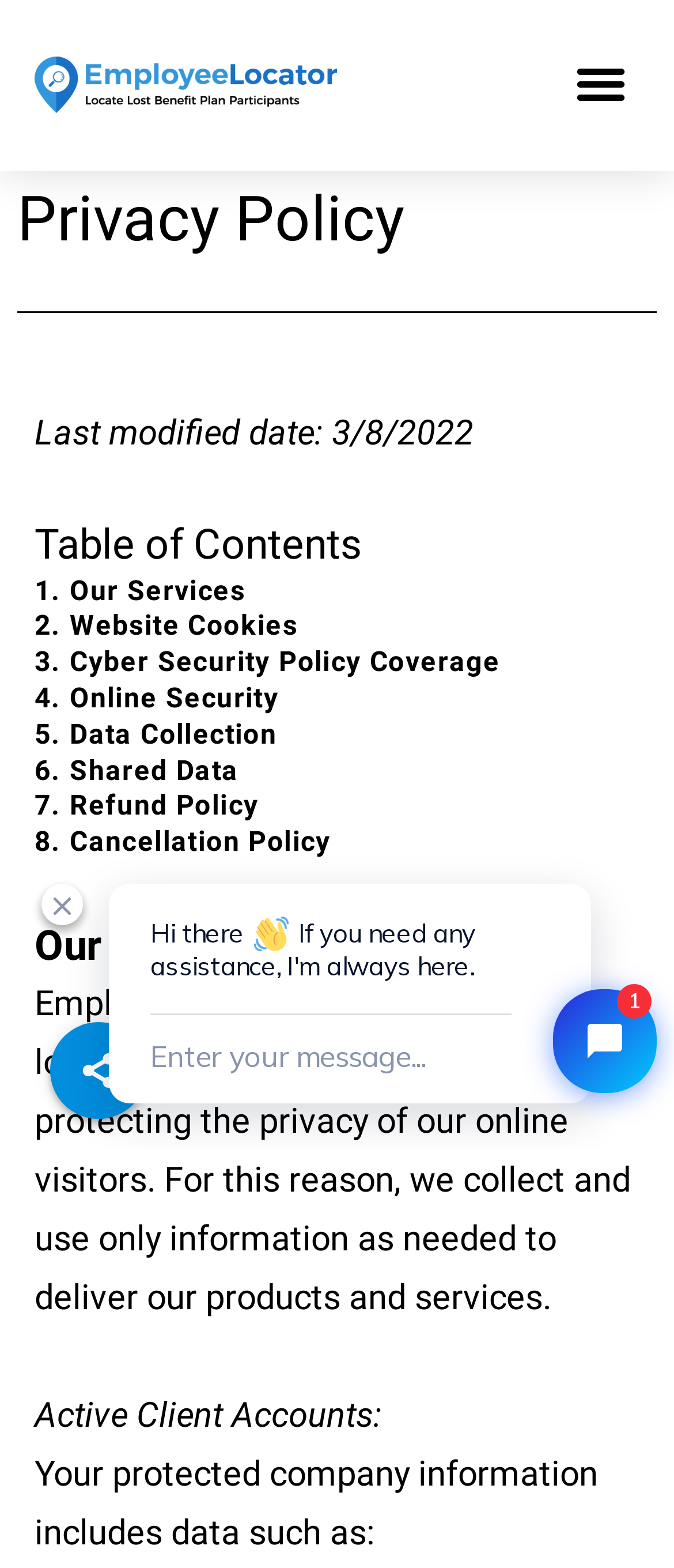What is the name of the chat service integrated on the webpage?
Please give a detailed answer to the question using the information shown in the image.

The webpage contains an iframe element with the label 'Tidio Chat', which suggests that this is the name of the chat service integrated on the webpage.